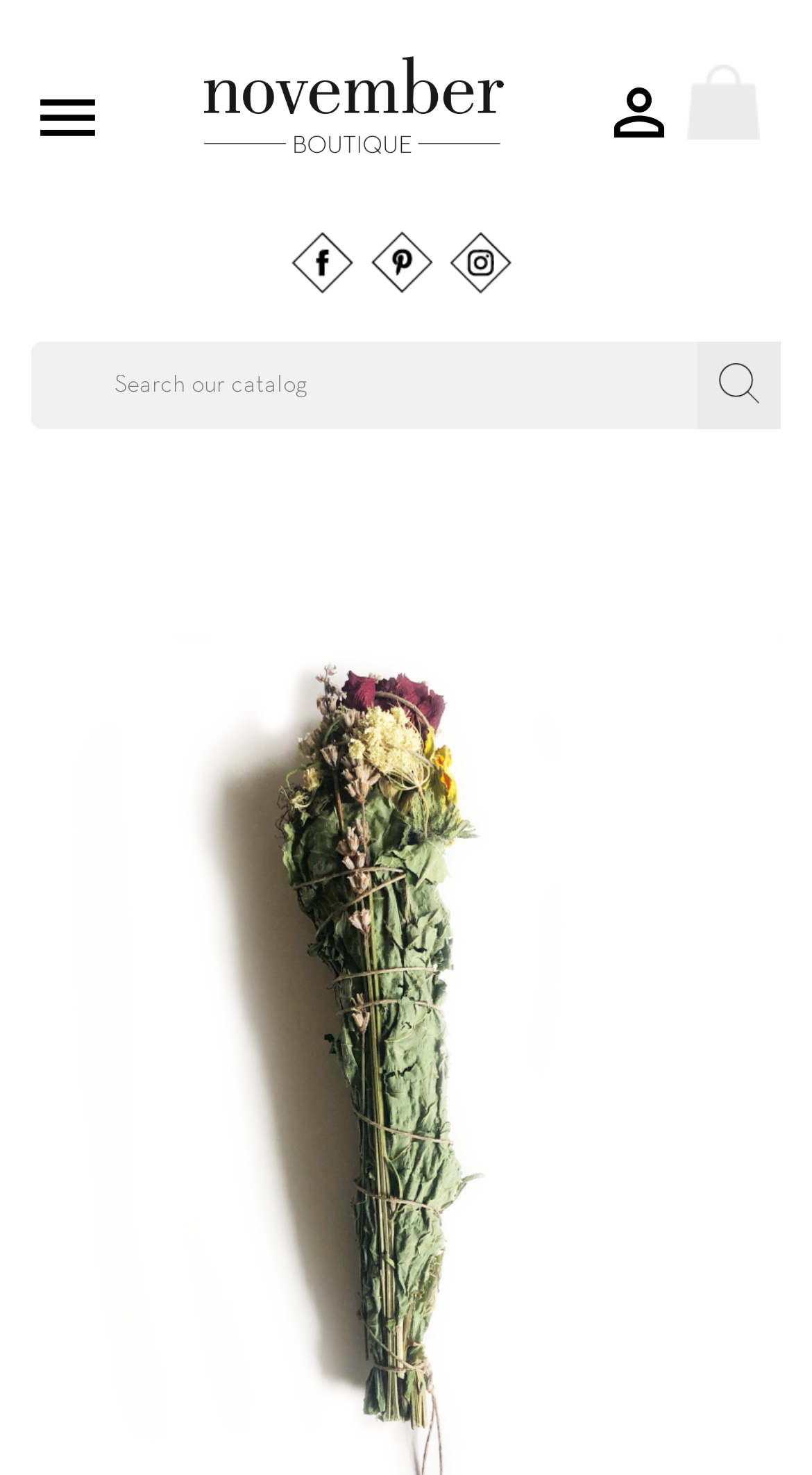What is the shape of the icon next to the textbox?
Refer to the image and give a detailed response to the question.

I looked at the button next to the textbox and saw that it has an icon represented by '', which resembles a magnifying glass, commonly used for search functions.